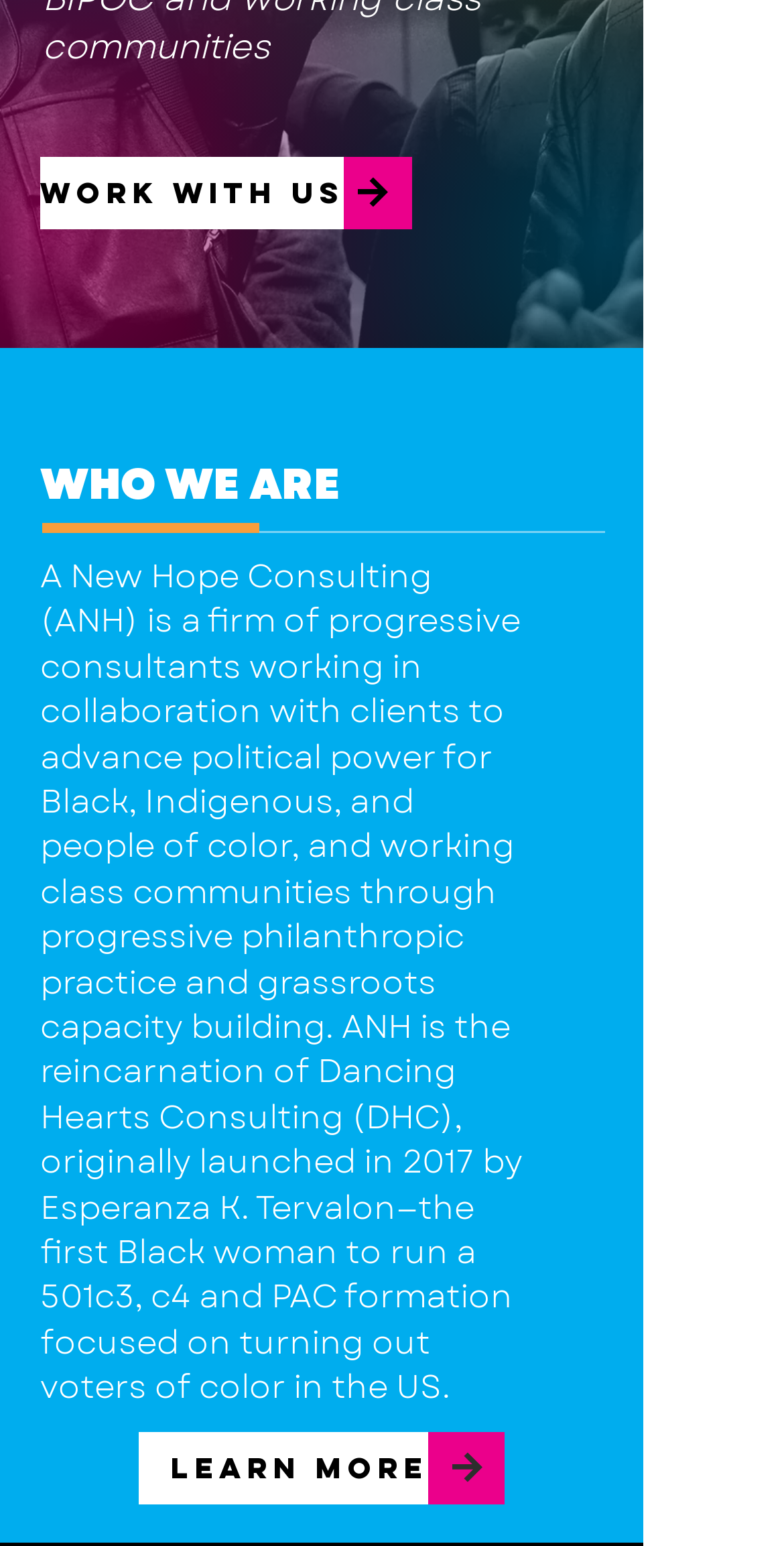Locate the bounding box of the UI element based on this description: "LEARN MORE". Provide four float numbers between 0 and 1 as [left, top, right, bottom].

[0.177, 0.926, 0.546, 0.972]